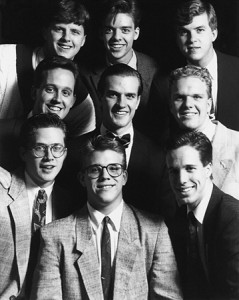Using the information from the screenshot, answer the following question thoroughly:
What is the year of the group's first performance?

The caption explicitly states that the photograph captures the essence of their first performance in 1991, which is the year of their initial sold-out concert.